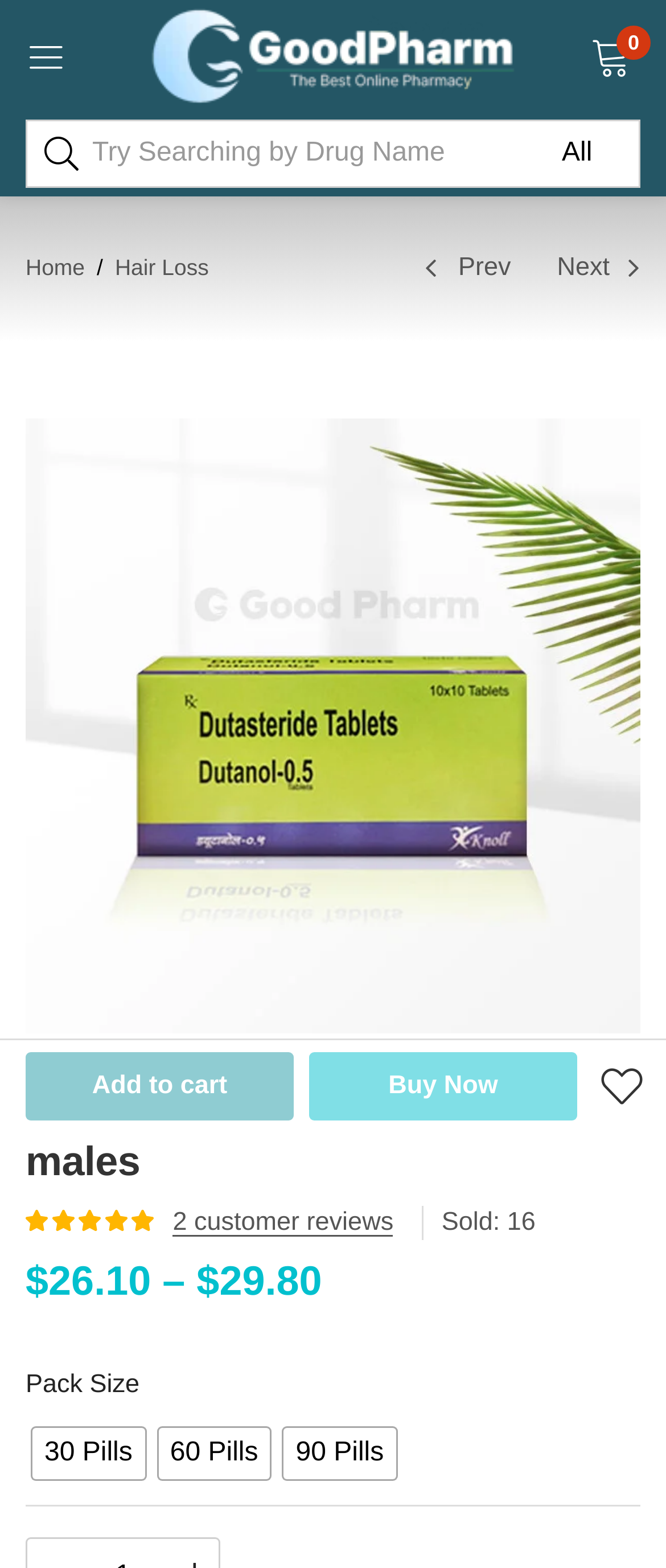What is the price range of this product?
Examine the image closely and answer the question with as much detail as possible.

I found the price range information in the static texts '$26.10' and '$29.80' with a dash in between, indicating a price range.